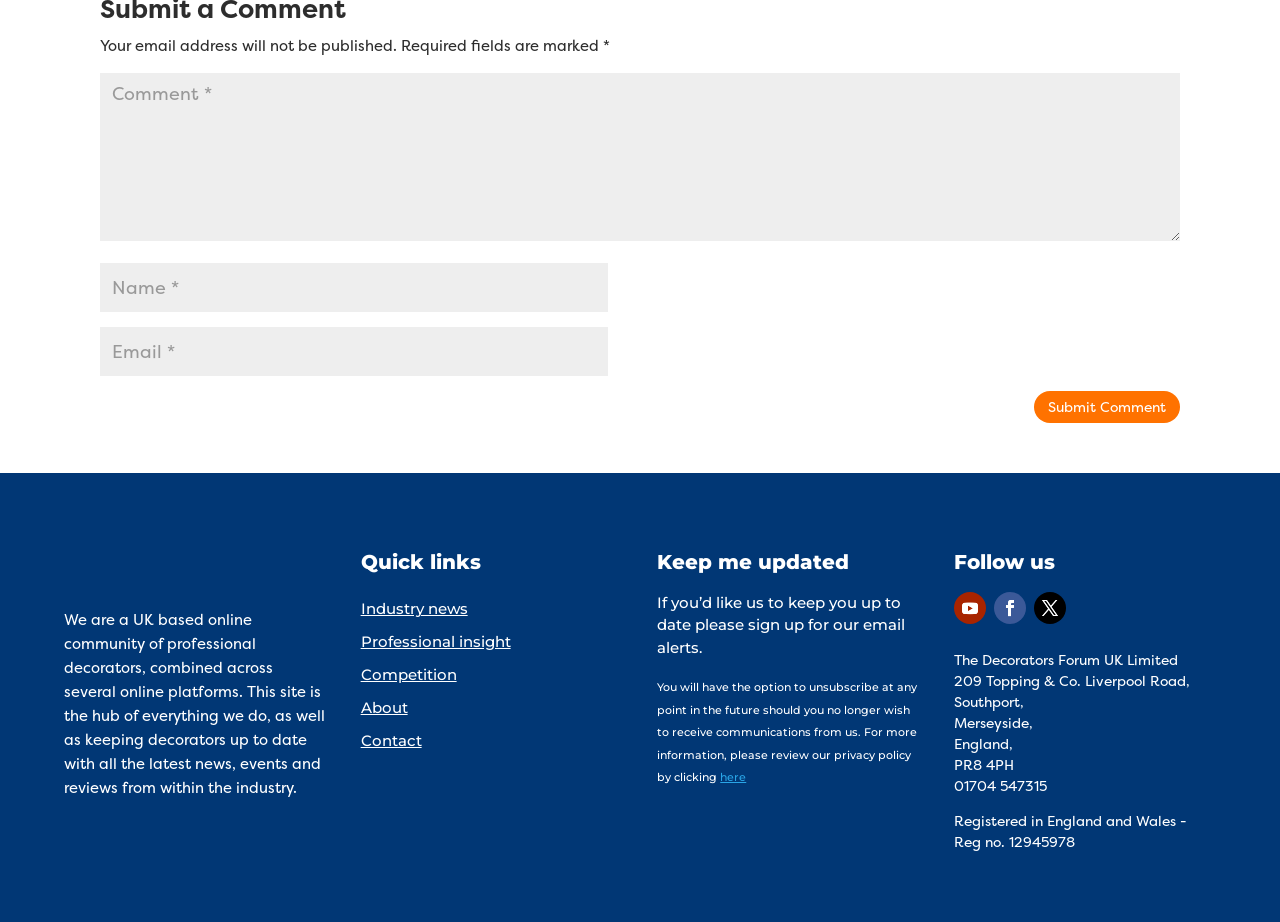Find the bounding box coordinates of the element you need to click on to perform this action: 'Submit your comment'. The coordinates should be represented by four float values between 0 and 1, in the format [left, top, right, bottom].

[0.808, 0.424, 0.922, 0.459]